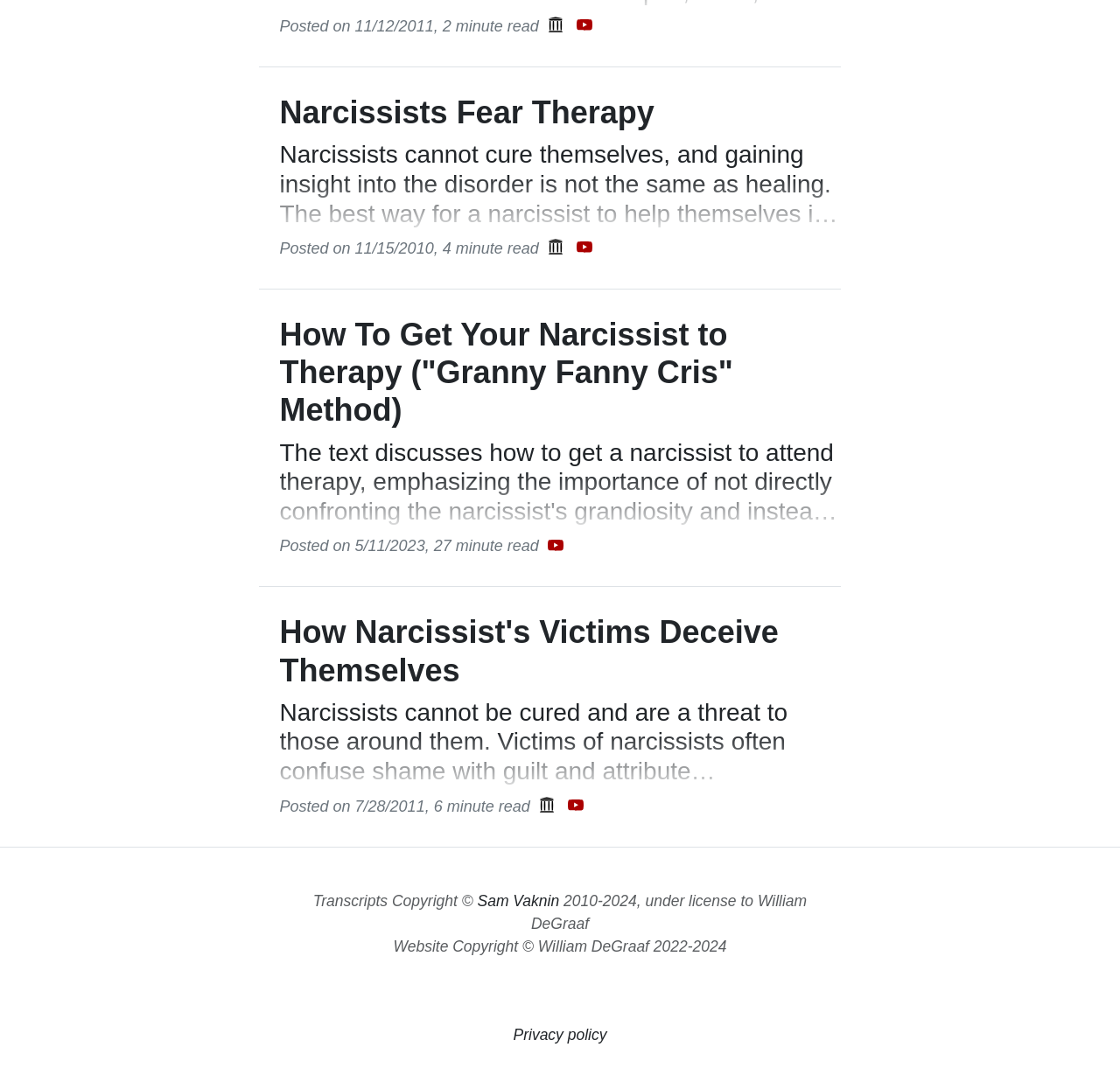Review the image closely and give a comprehensive answer to the question: What is the topic of the webpage?

Based on the webpage content, it appears to be discussing narcissists, their behavior, and how to deal with them. The headings and text on the webpage suggest that it is focused on providing information and advice related to narcissists.